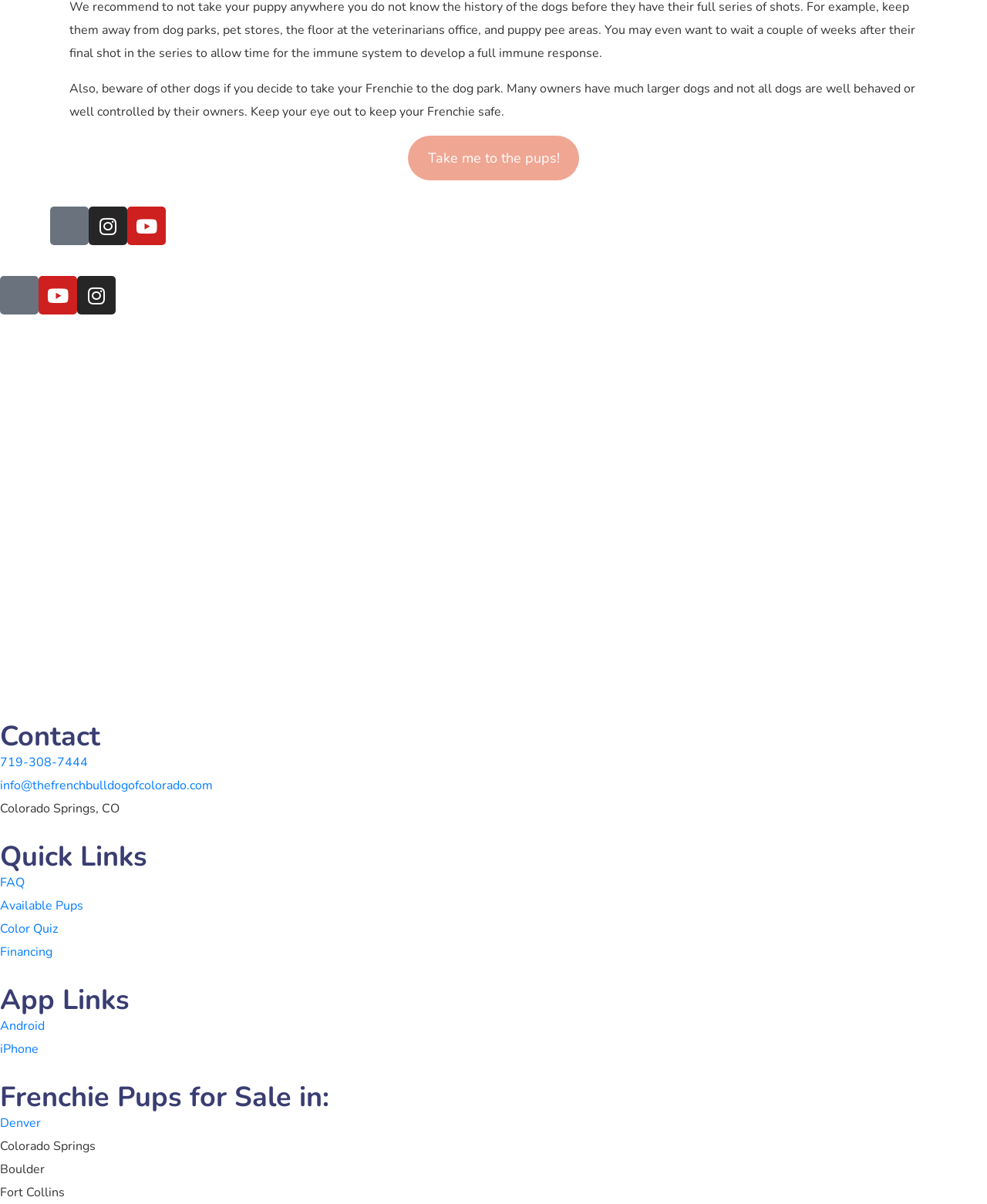Locate the bounding box coordinates of the element that needs to be clicked to carry out the instruction: "View available puppies". The coordinates should be given as four float numbers ranging from 0 to 1, i.e., [left, top, right, bottom].

[0.0, 0.743, 1.0, 0.762]